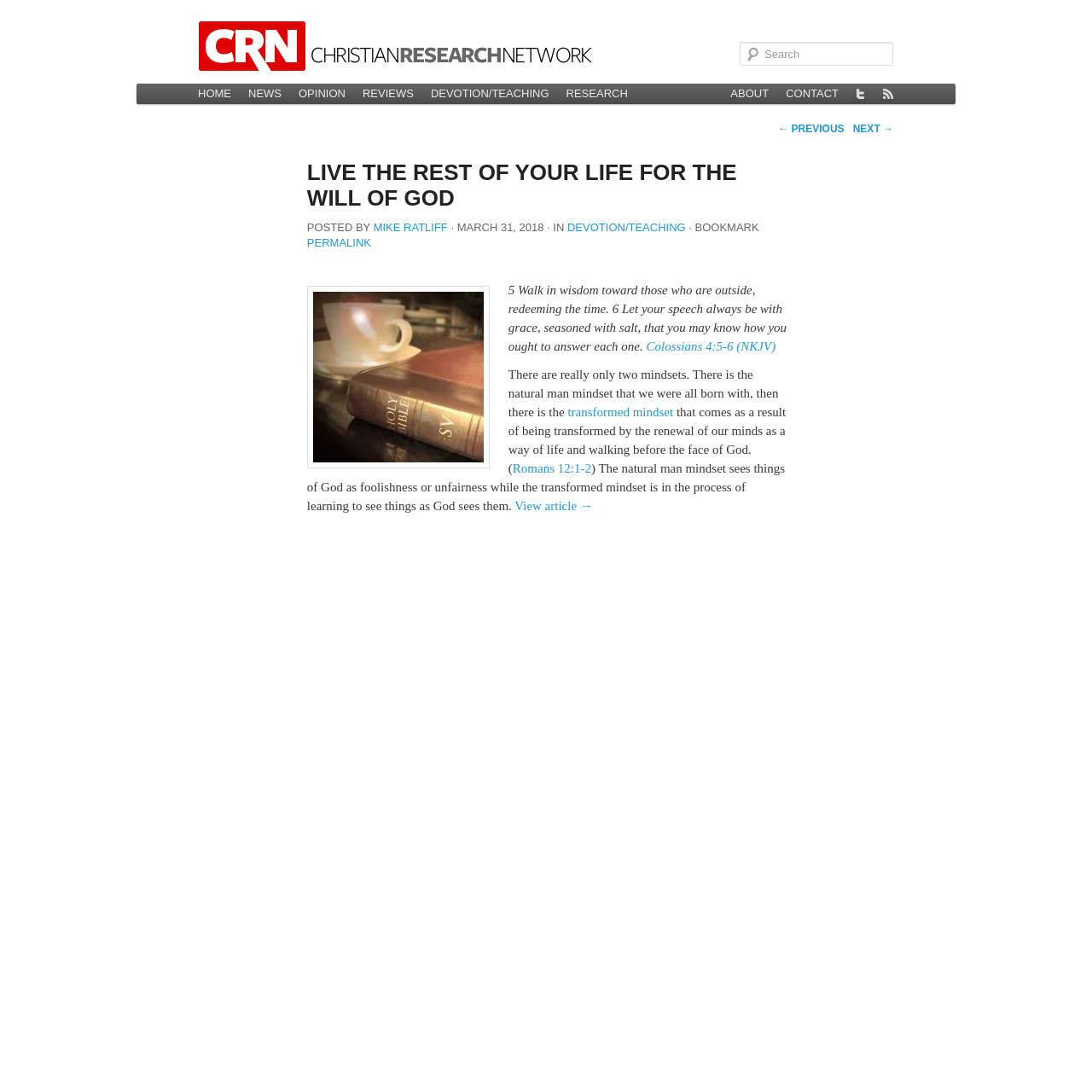Bounding box coordinates must be specified in the format (top-left x, top-left y, bottom-right x, bottom-right y). All values should be floating point numbers between 0 and 1. What are the bounding box coordinates of the UI element described as: View article →

[0.471, 0.457, 0.543, 0.469]